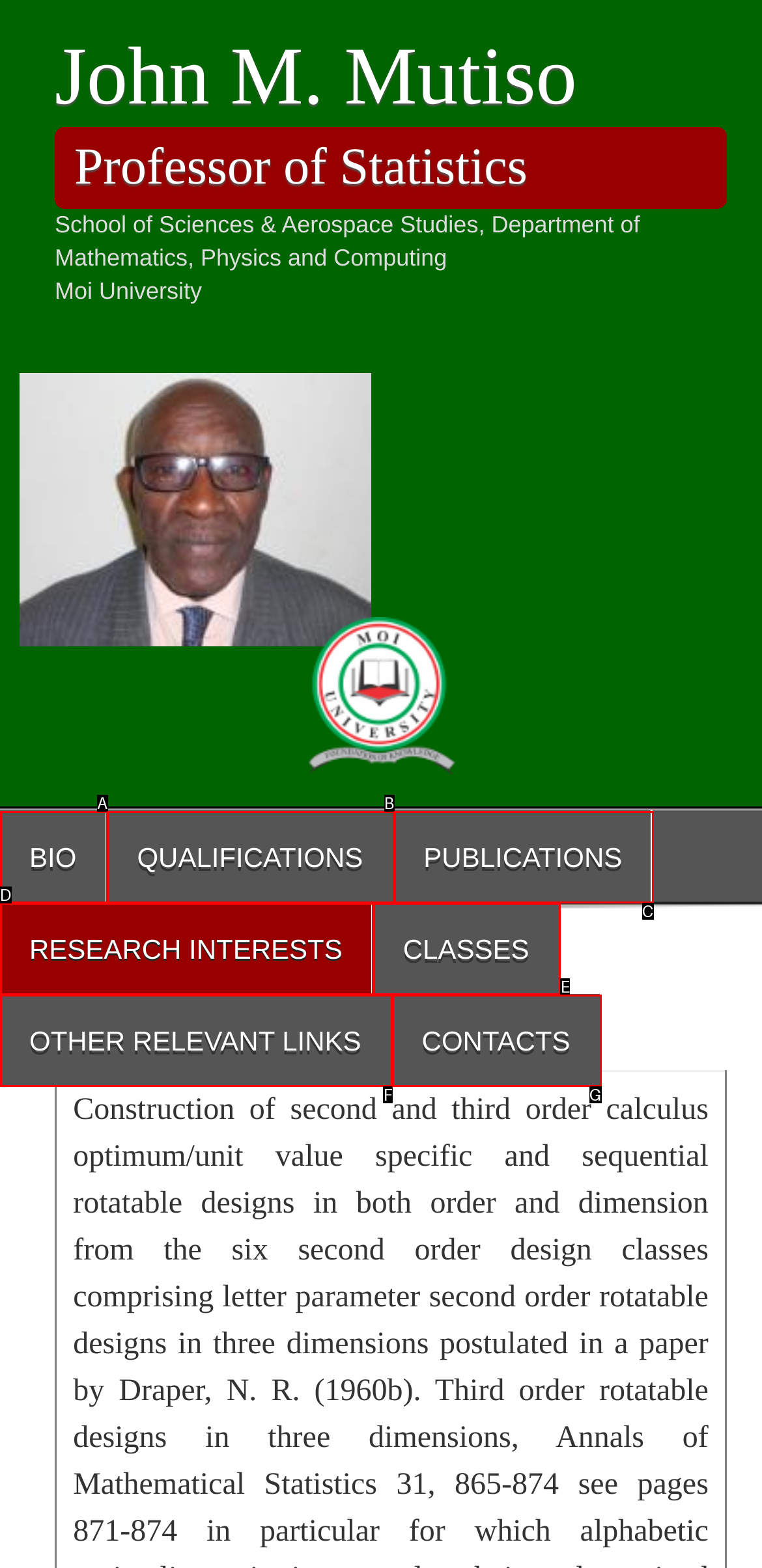Identify the UI element described as: Contacts
Answer with the option's letter directly.

G